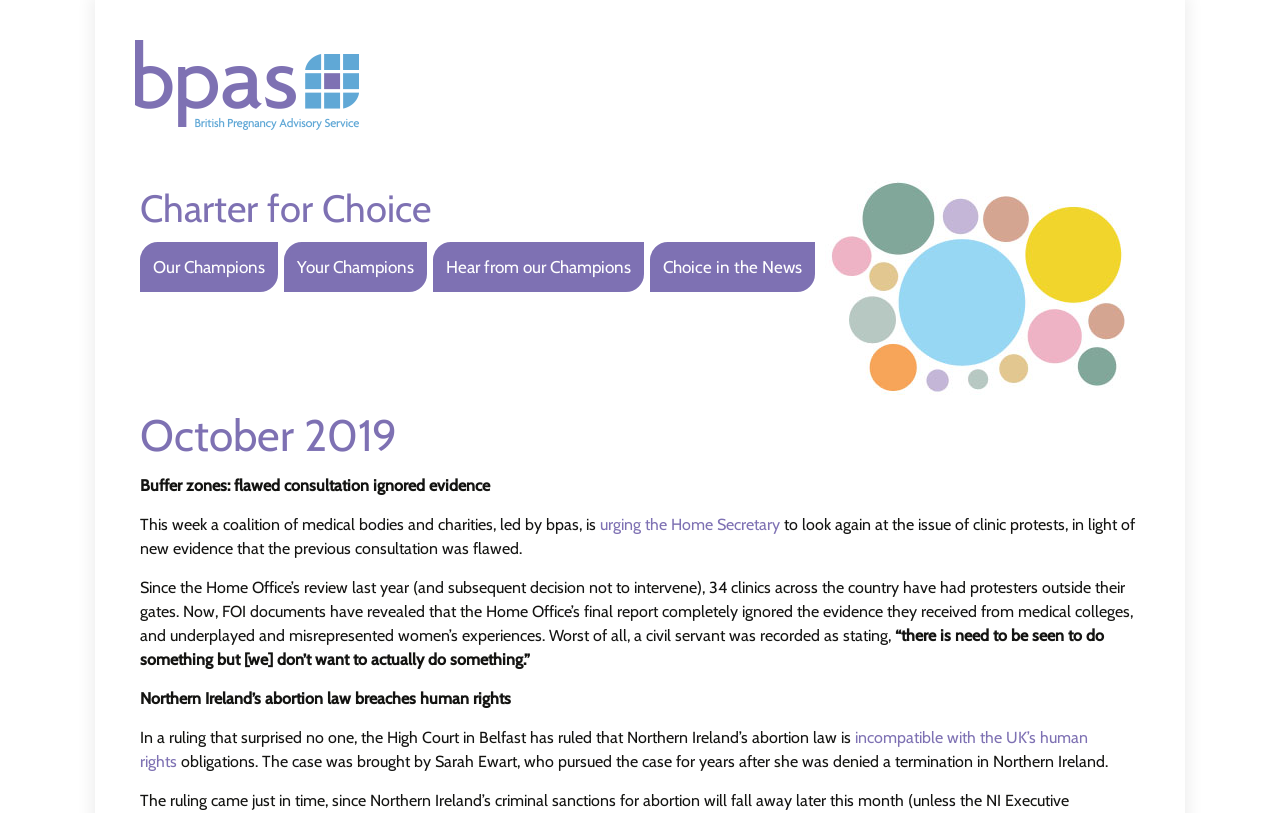Who brought the case against Northern Ireland's abortion law?
Please elaborate on the answer to the question with detailed information.

The person who brought the case against Northern Ireland's abortion law can be inferred from the text 'The case was brought by Sarah Ewart', which suggests that Sarah Ewart is the person who pursued the case.